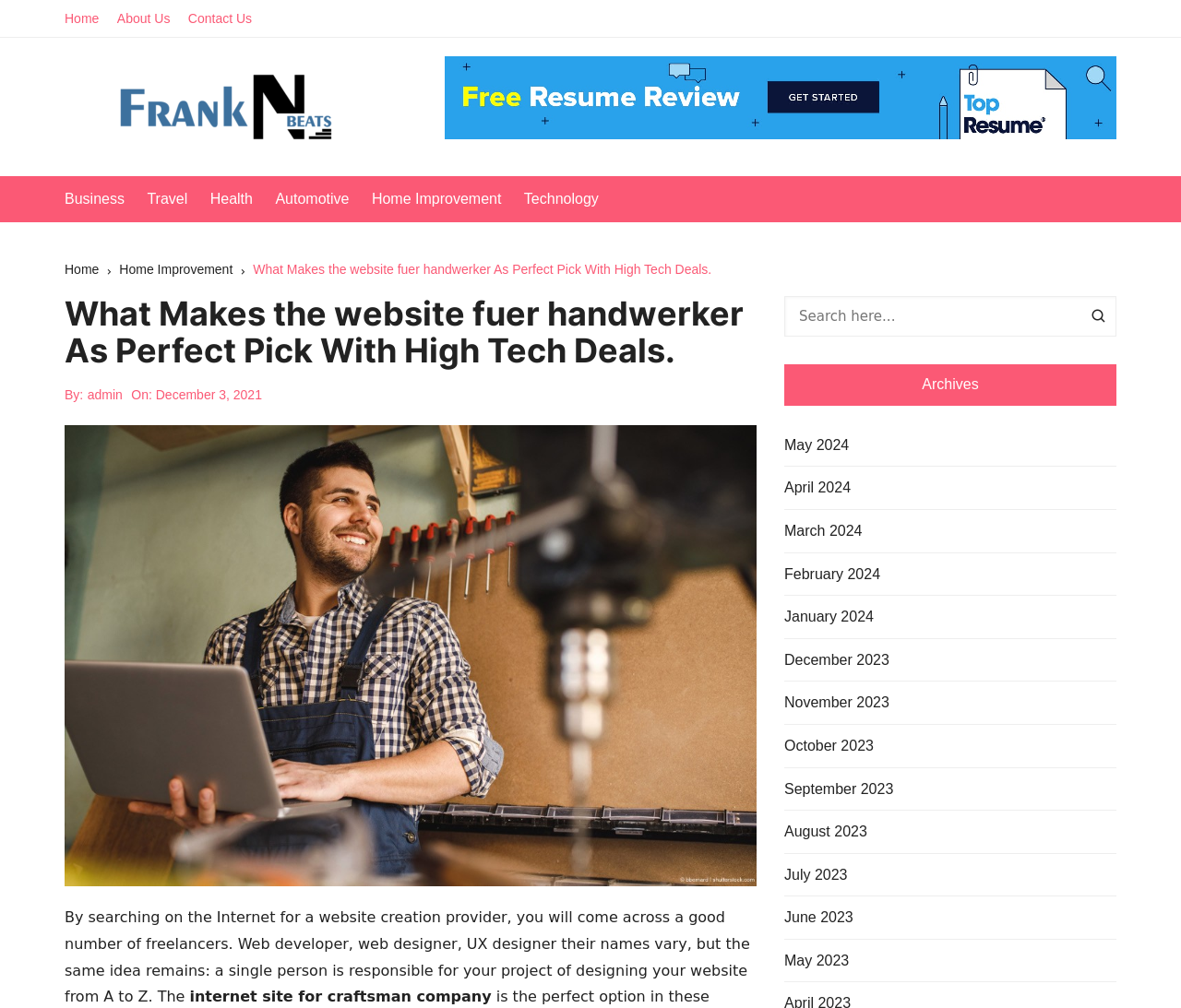Extract the bounding box coordinates for the HTML element that matches this description: "Automotive". The coordinates should be four float numbers between 0 and 1, i.e., [left, top, right, bottom].

[0.233, 0.175, 0.311, 0.22]